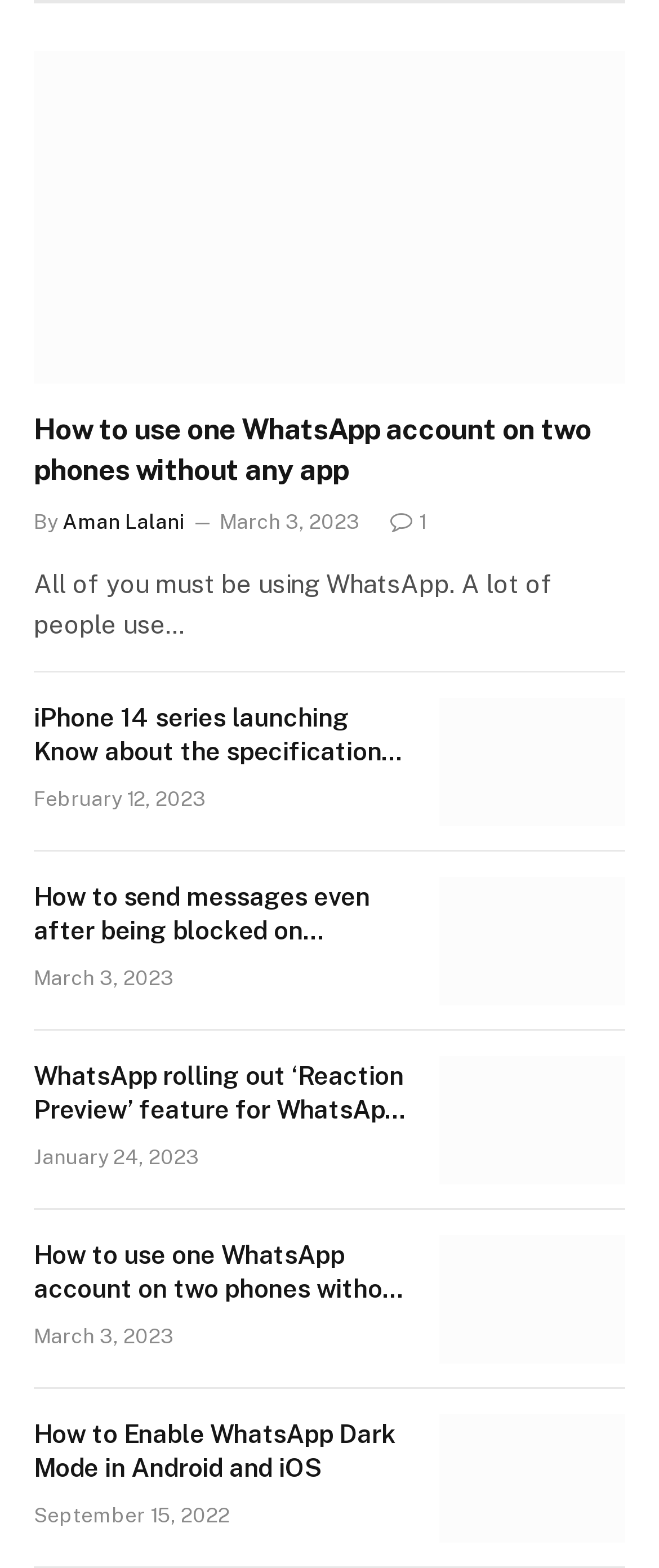Locate the bounding box coordinates of the clickable region to complete the following instruction: "Learn how to send messages even after being blocked on WhatsApp."

[0.667, 0.559, 0.949, 0.641]